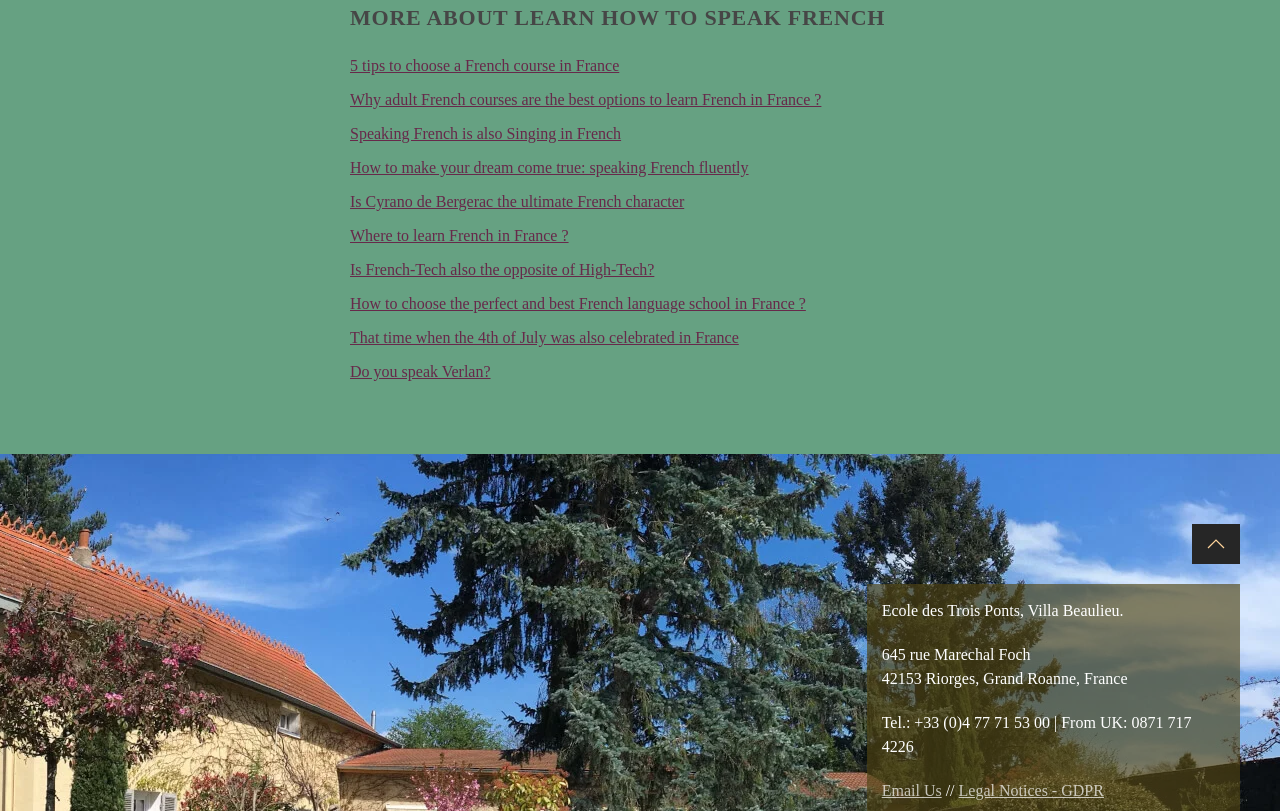Identify the bounding box coordinates of the clickable section necessary to follow the following instruction: "Click on 'Legal Notices - GDPR'". The coordinates should be presented as four float numbers from 0 to 1, i.e., [left, top, right, bottom].

[0.749, 0.964, 0.862, 0.985]